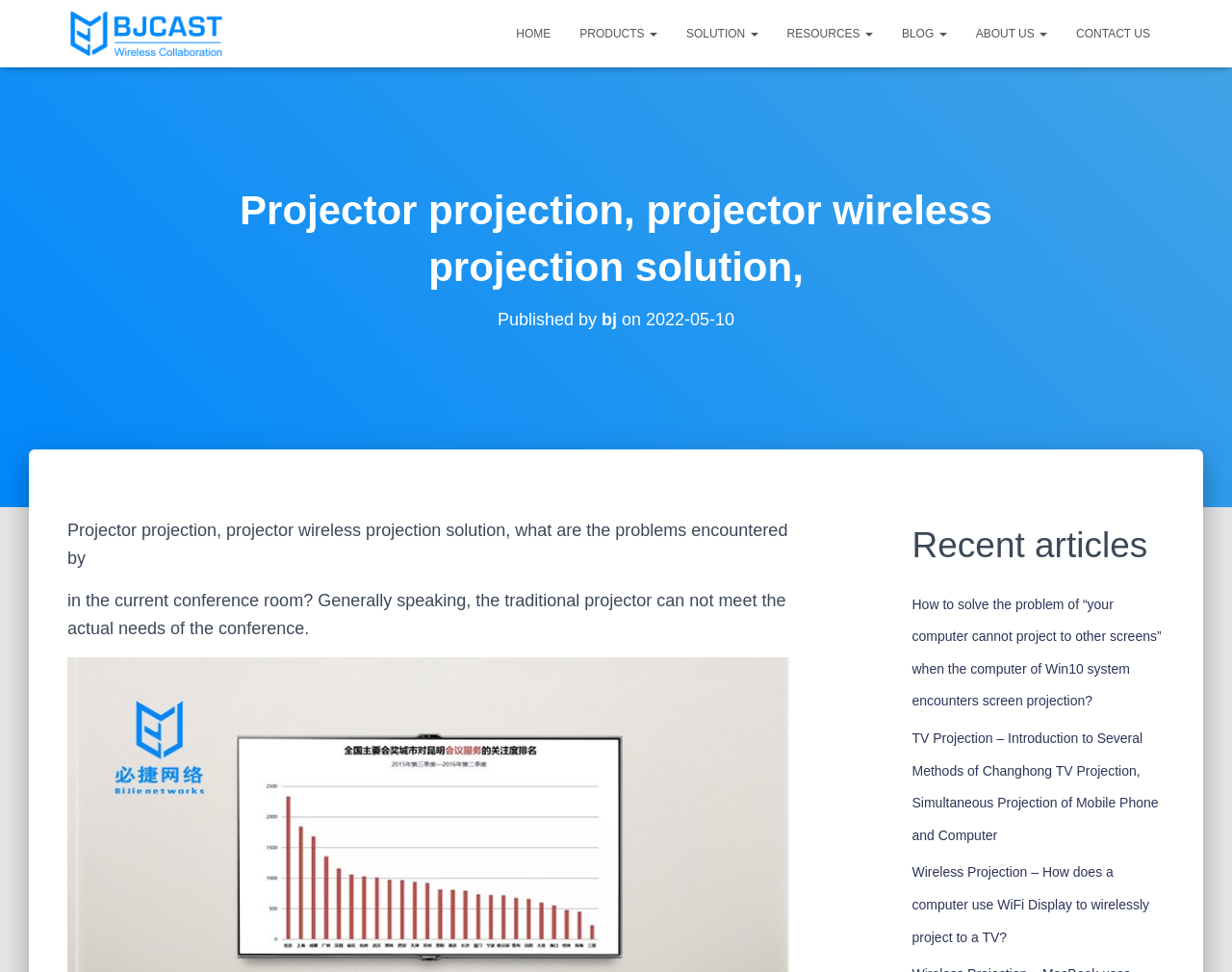Generate the title text from the webpage.

Projector projection, projector wireless projection solution,